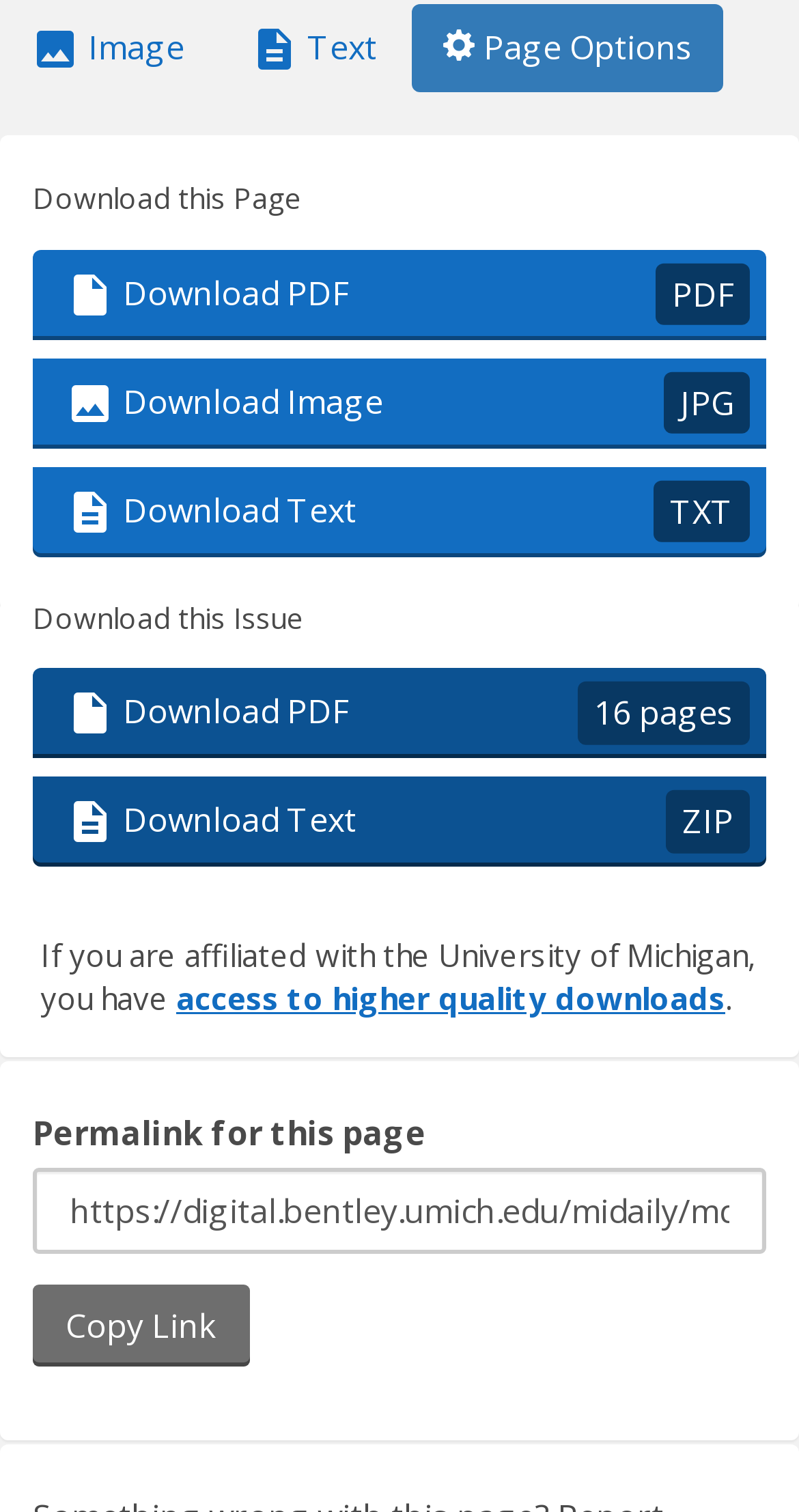Answer succinctly with a single word or phrase:
What is the format of the downloadable text for the entire issue?

ZIP